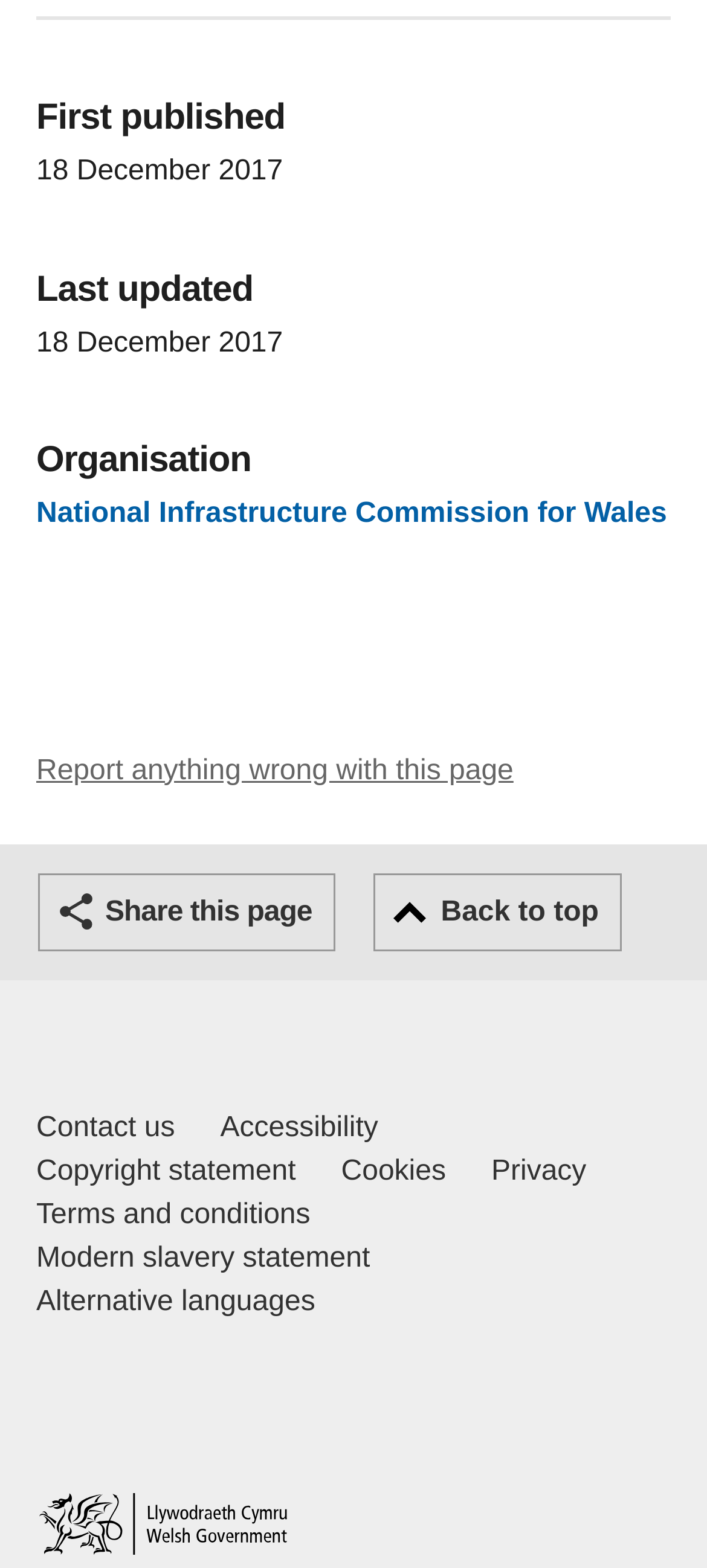Bounding box coordinates are specified in the format (top-left x, top-left y, bottom-right x, bottom-right y). All values are floating point numbers bounded between 0 and 1. Please provide the bounding box coordinate of the region this sentence describes: National Infrastructure Commission for Wales

[0.051, 0.318, 0.943, 0.338]